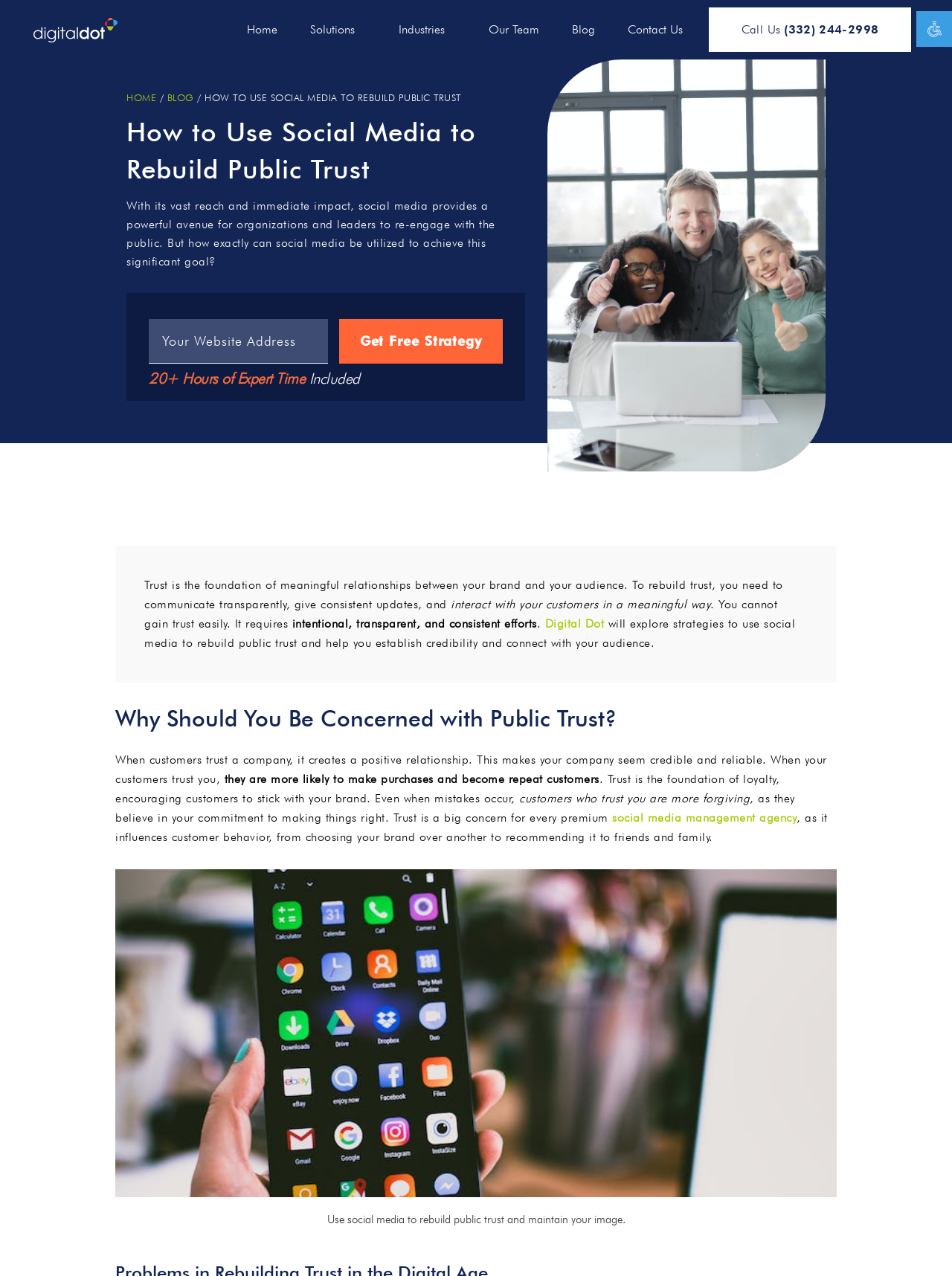Identify the bounding box coordinates of the clickable region required to complete the instruction: "Click on the 'Home' link". The coordinates should be given as four float numbers within the range of 0 and 1, i.e., [left, top, right, bottom].

[0.252, 0.011, 0.299, 0.036]